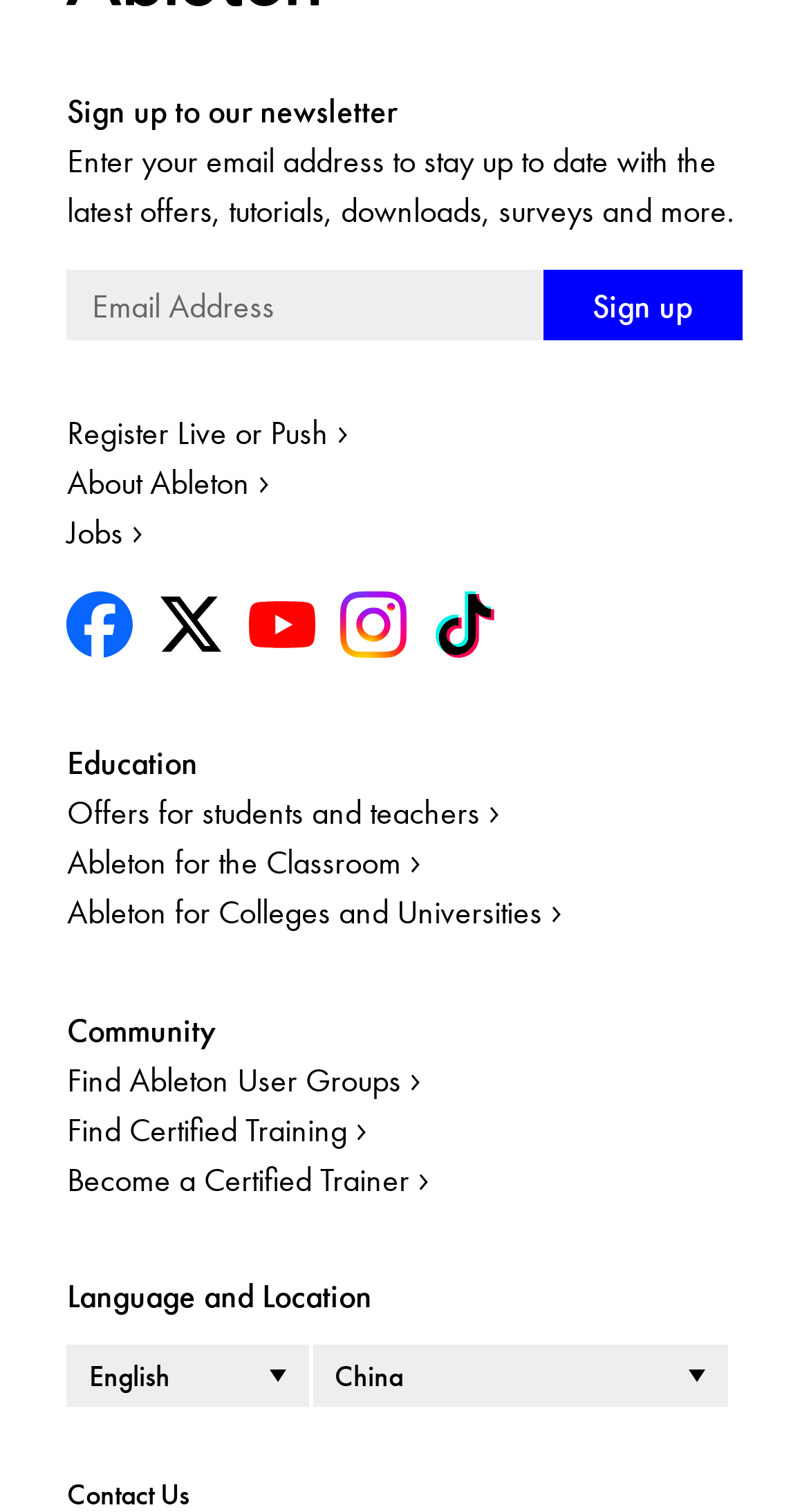Please identify the bounding box coordinates of the element that needs to be clicked to execute the following command: "Follow Ableton on Facebook". Provide the bounding box using four float numbers between 0 and 1, formatted as [left, top, right, bottom].

[0.068, 0.383, 0.181, 0.443]